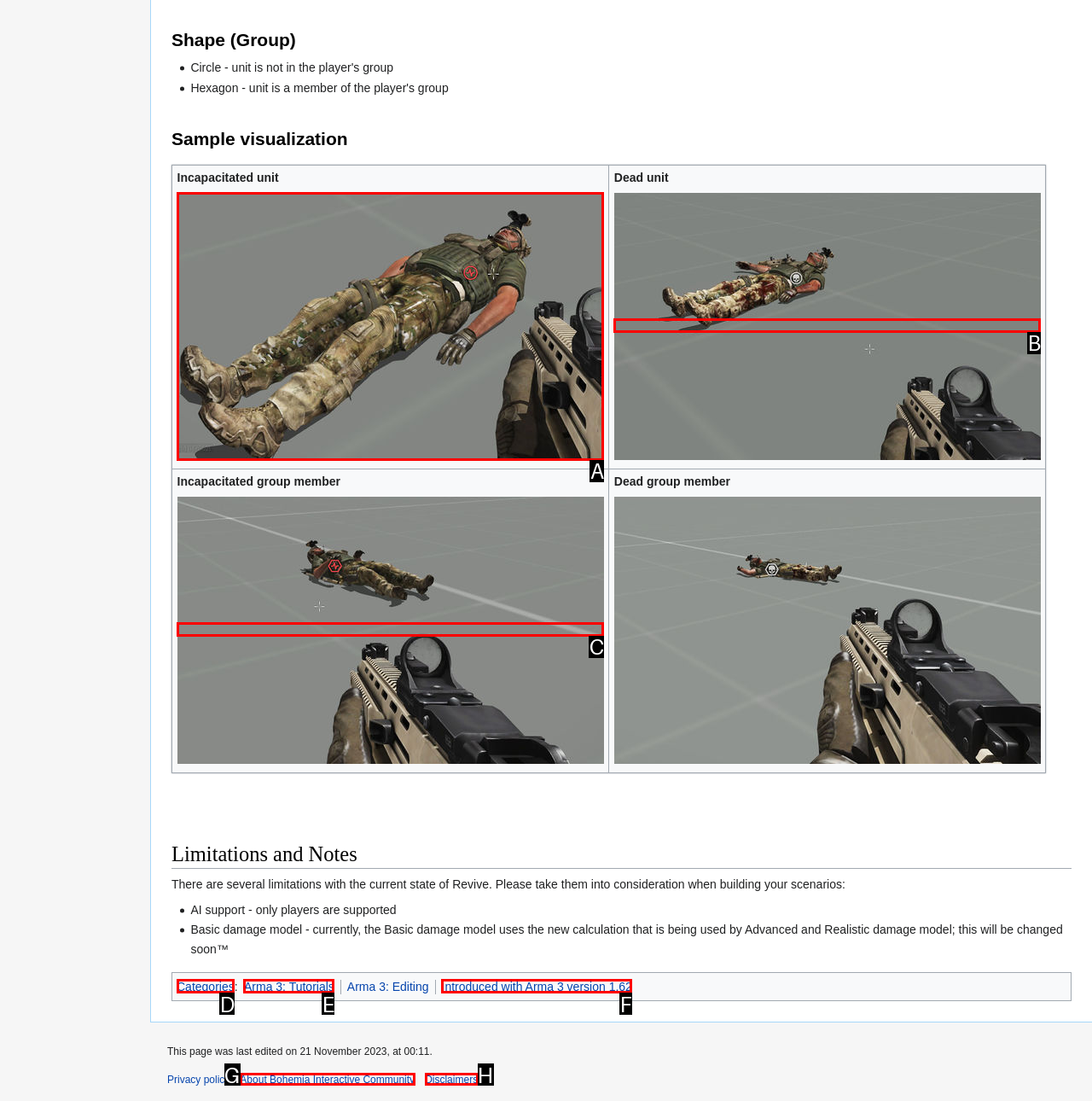Please indicate which HTML element should be clicked to fulfill the following task: View image of incapacitated unit. Provide the letter of the selected option.

A